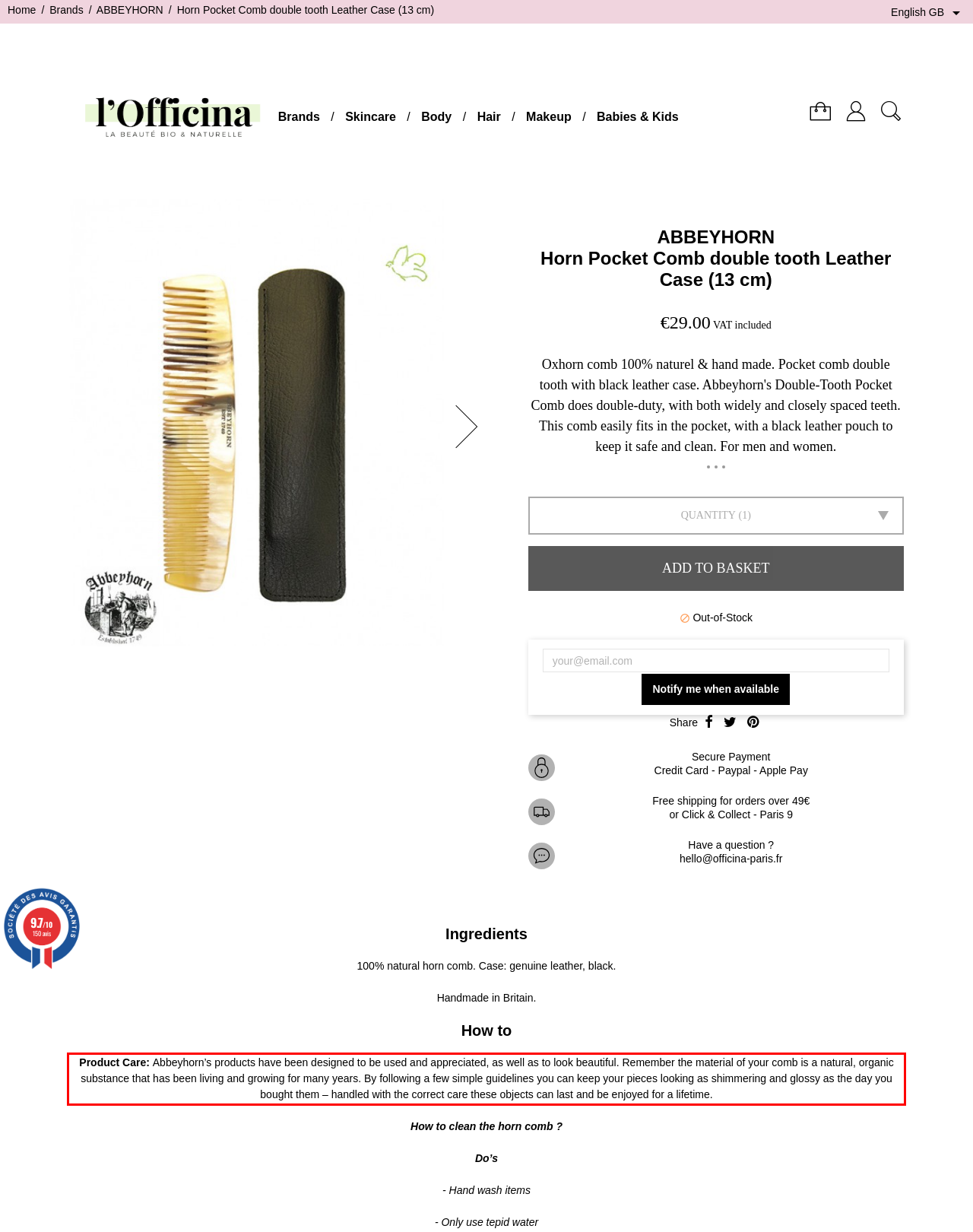With the provided screenshot of a webpage, locate the red bounding box and perform OCR to extract the text content inside it.

Product Care: Abbeyhorn’s products have been designed to be used and appreciated, as well as to look beautiful. Remember the material of your comb is a natural, organic substance that has been living and growing for many years. By following a few simple guidelines you can keep your pieces looking as shimmering and glossy as the day you bought them – handled with the correct care these objects can last and be enjoyed for a lifetime.